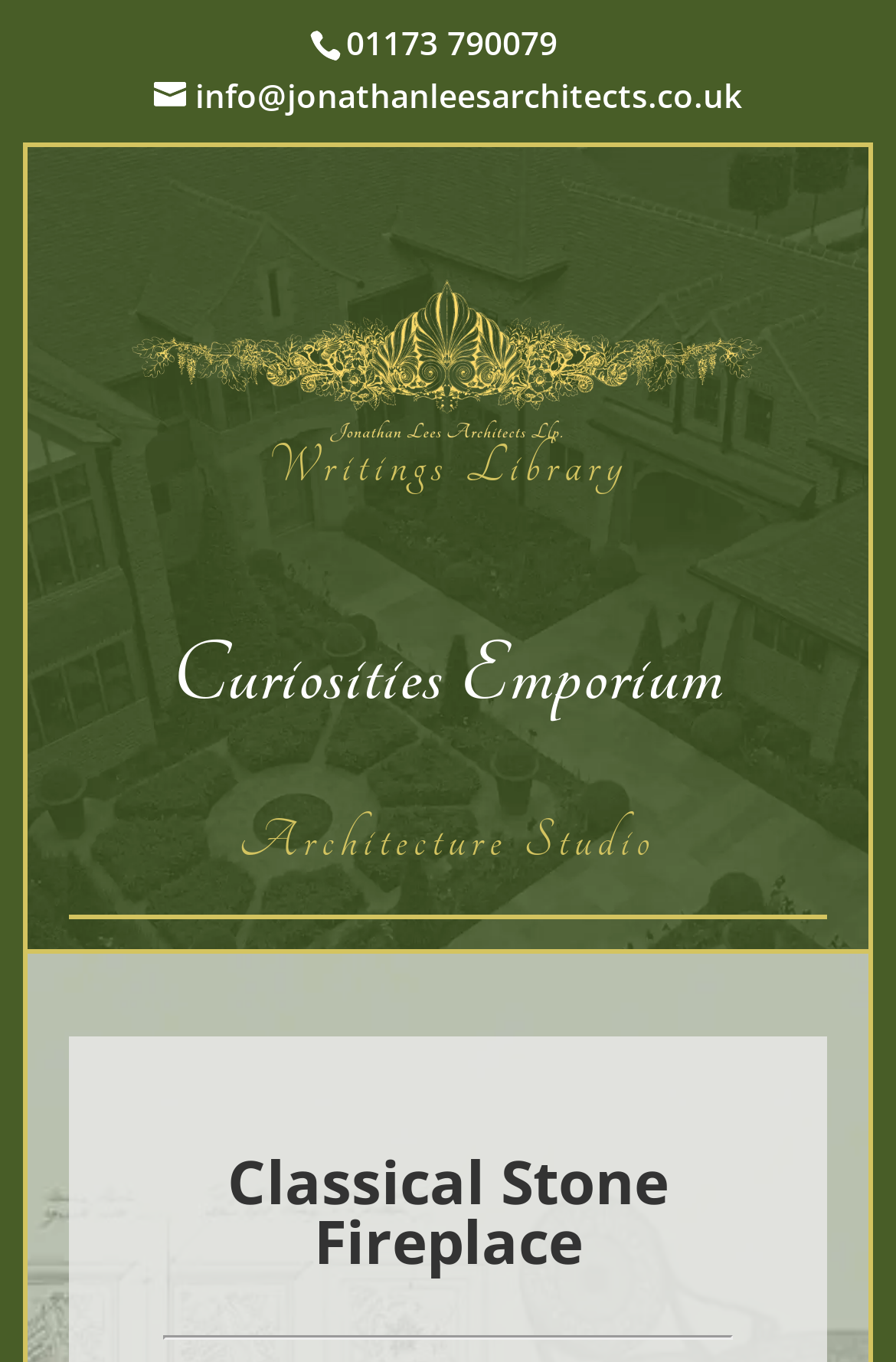Please respond to the question with a concise word or phrase:
What is the phone number on the webpage?

01173 790079